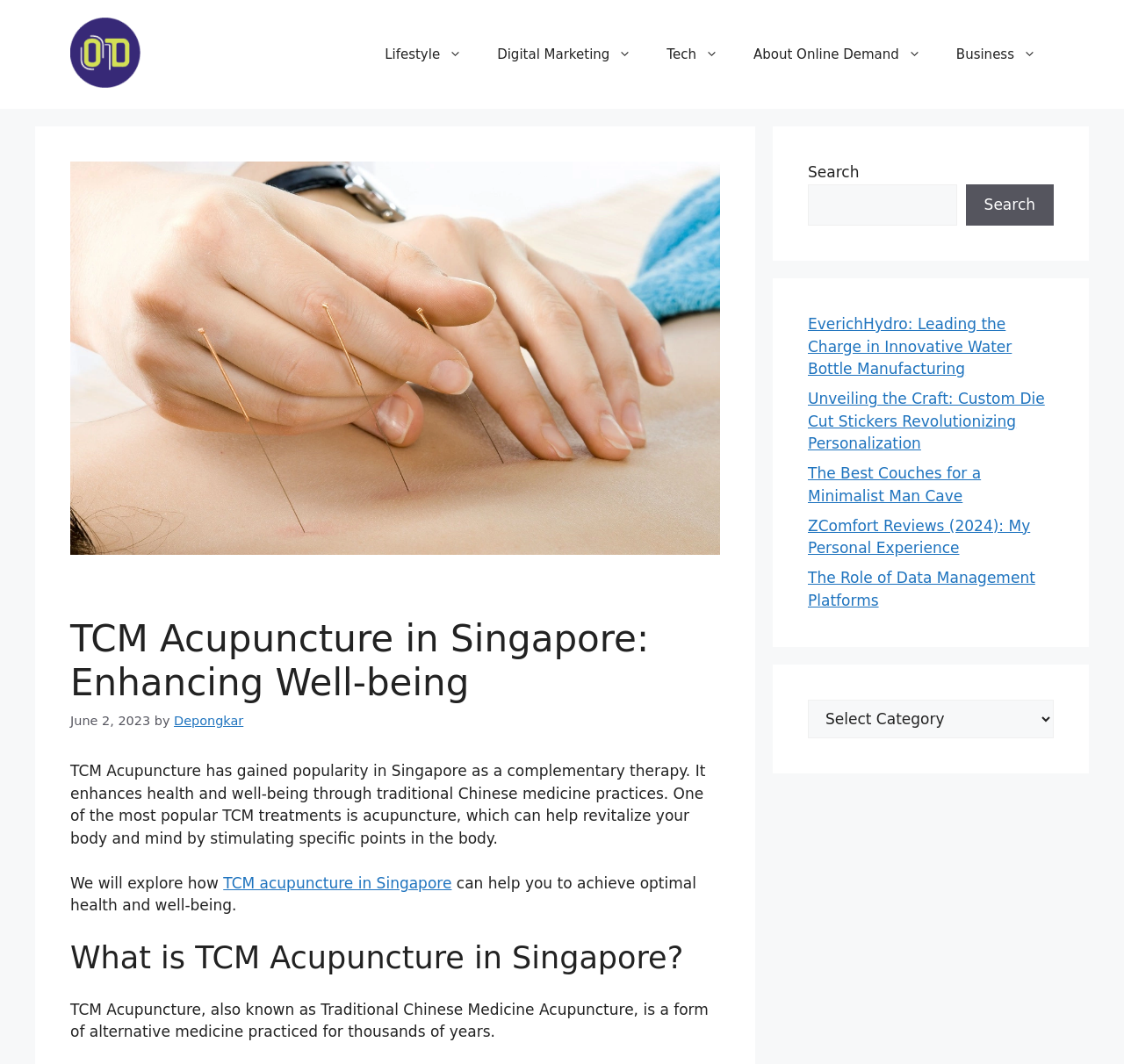What is the date of this blog post?
Please provide a single word or phrase based on the screenshot.

June 2, 2023